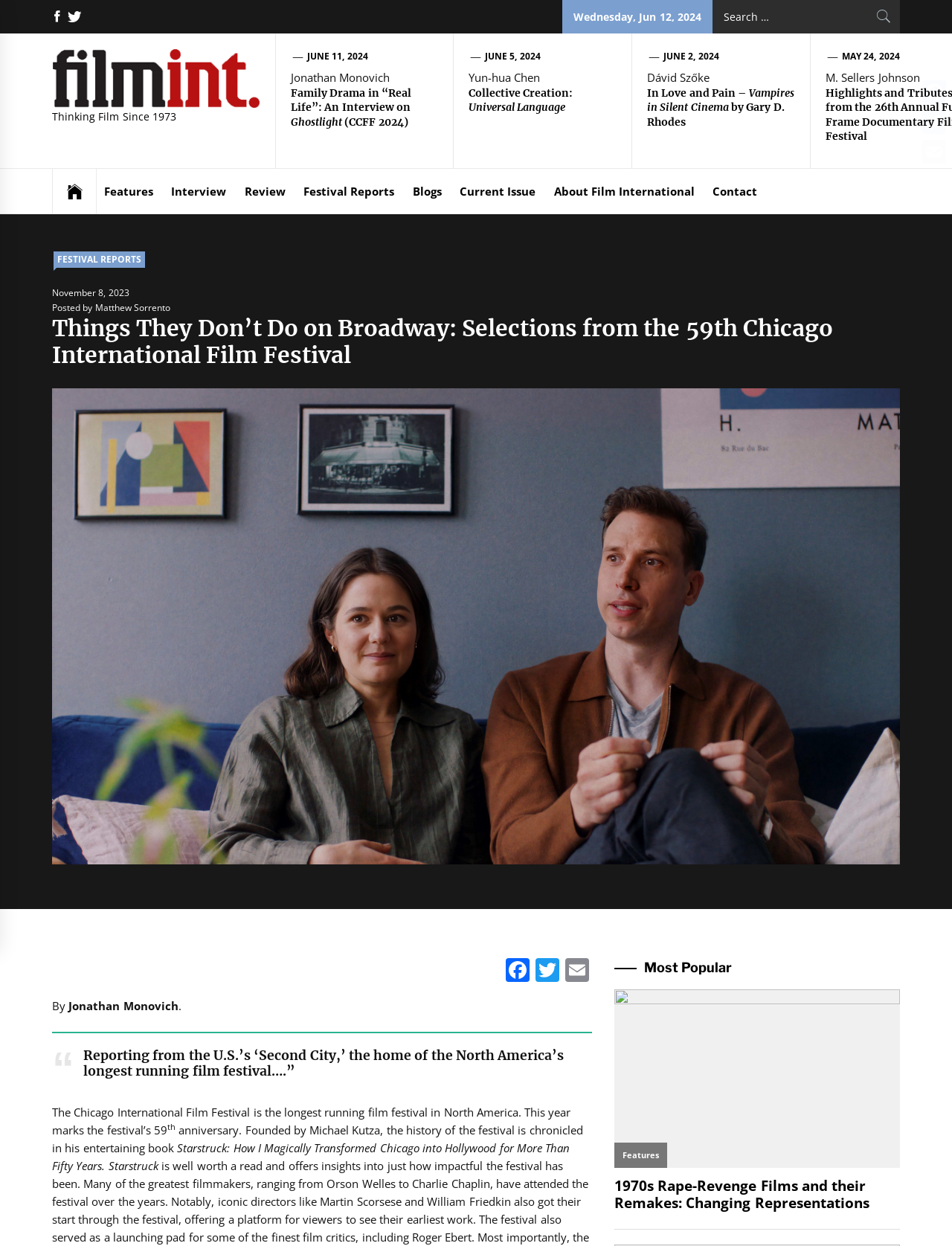Identify the first-level heading on the webpage and generate its text content.

Things They Don’t Do on Broadway: Selections from the 59th Chicago International Film Festival